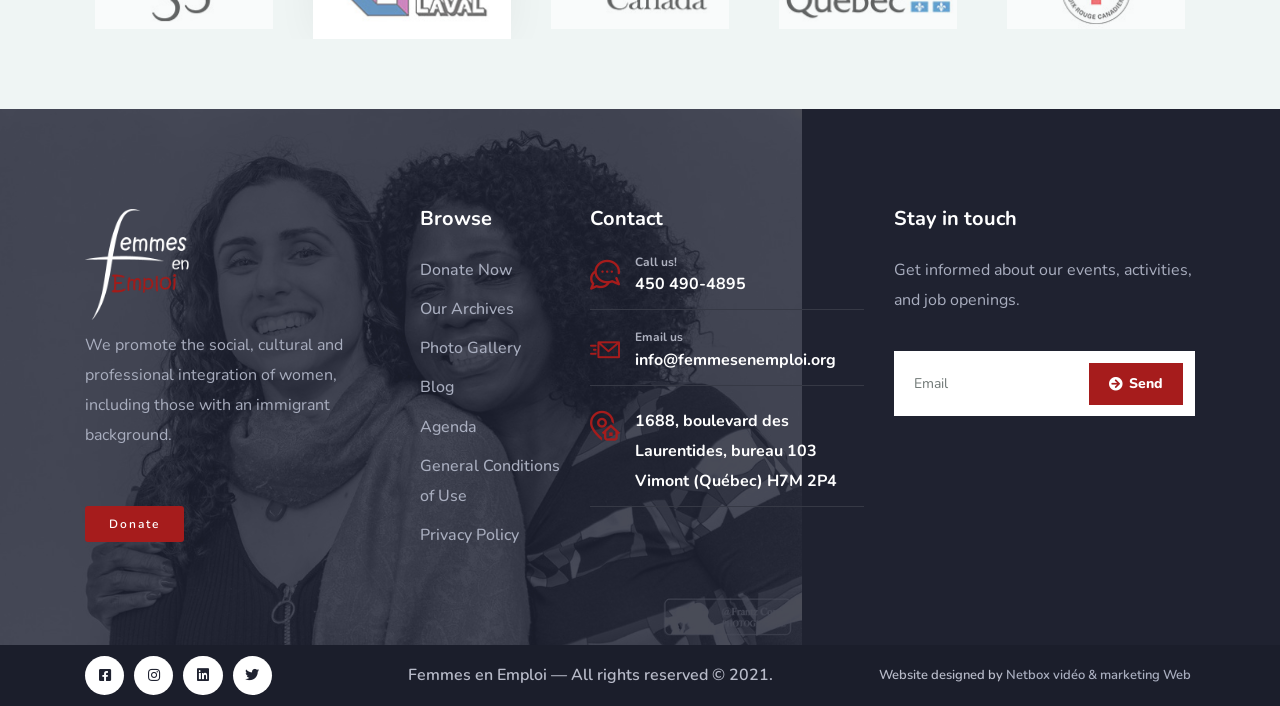Please answer the following question using a single word or phrase: 
What is the organization's mission?

Social, cultural, and professional integration of women